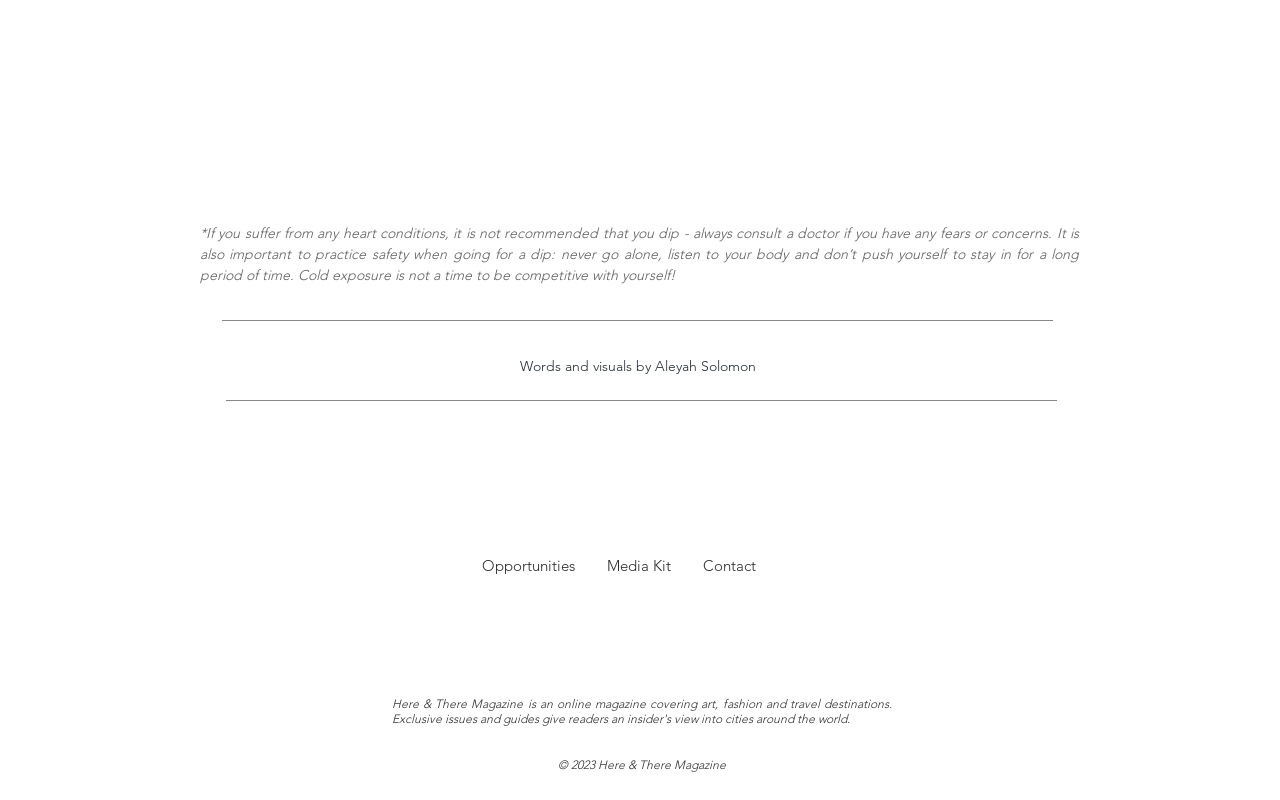Answer the following query concisely with a single word or phrase:
What is the copyright year of the magazine?

2023